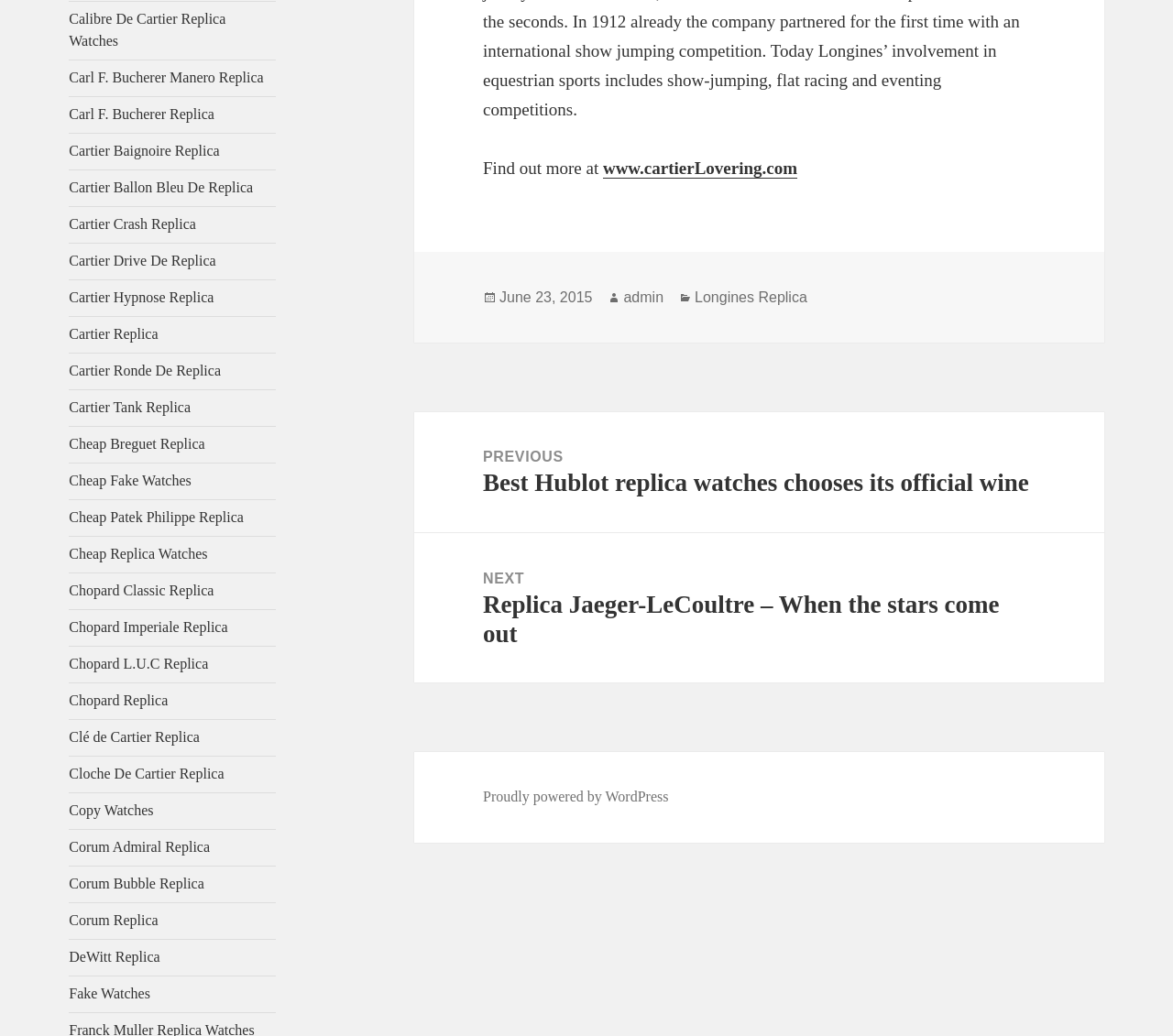Specify the bounding box coordinates for the region that must be clicked to perform the given instruction: "Visit www.cartierLovering.com".

[0.514, 0.153, 0.68, 0.172]